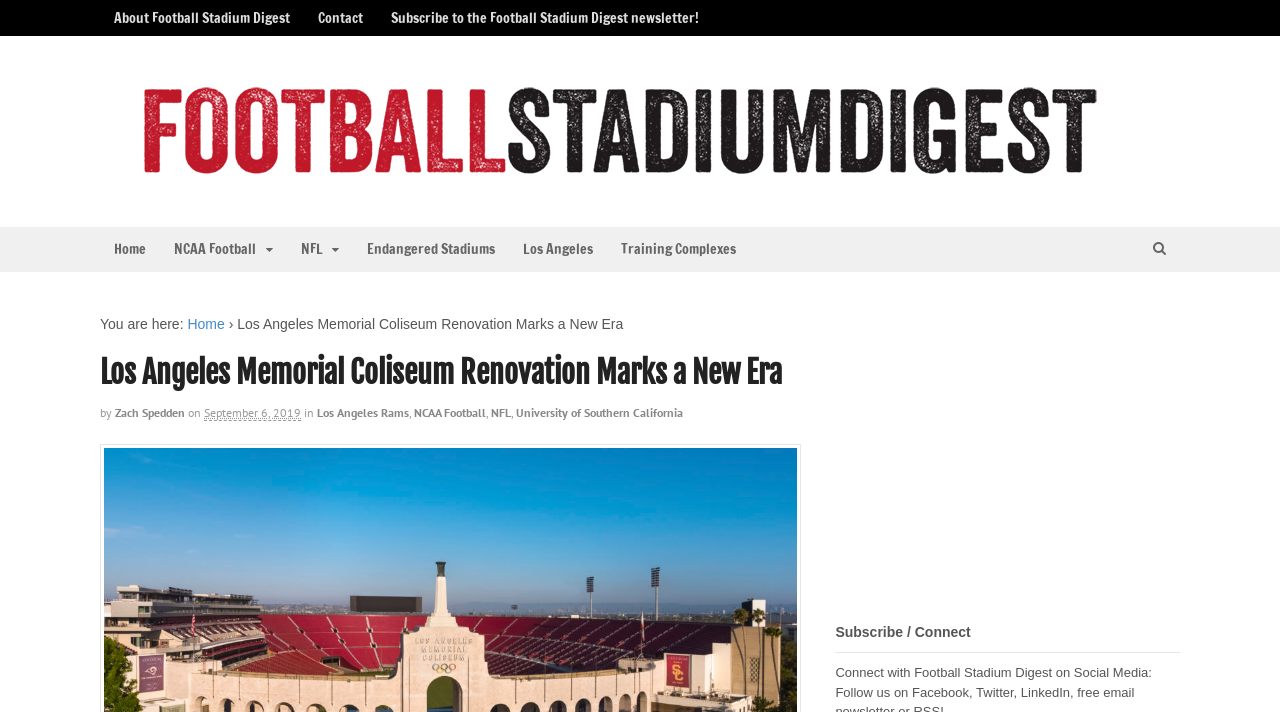Extract the bounding box coordinates for the UI element described by the text: "NFL". The coordinates should be in the form of [left, top, right, bottom] with values between 0 and 1.

[0.224, 0.319, 0.276, 0.382]